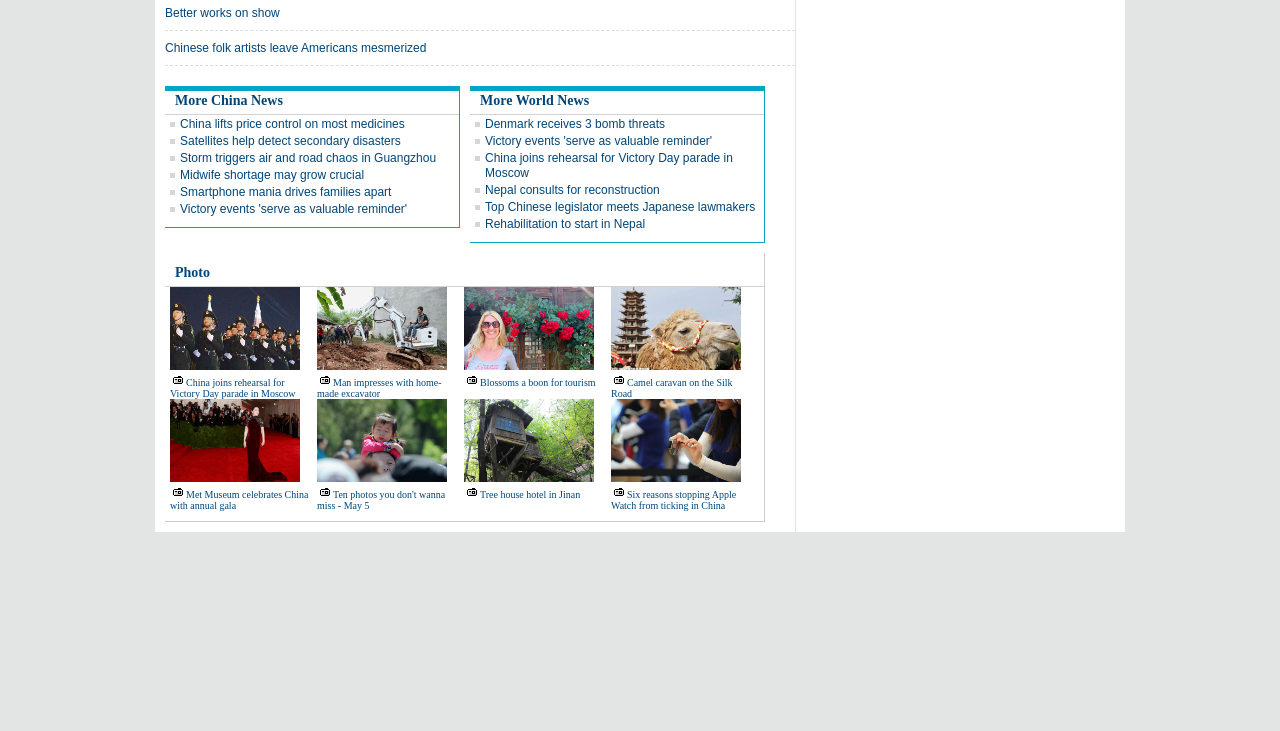Please determine the bounding box coordinates of the element to click on in order to accomplish the following task: "Click on REAL WEDDINGS". Ensure the coordinates are four float numbers ranging from 0 to 1, i.e., [left, top, right, bottom].

None